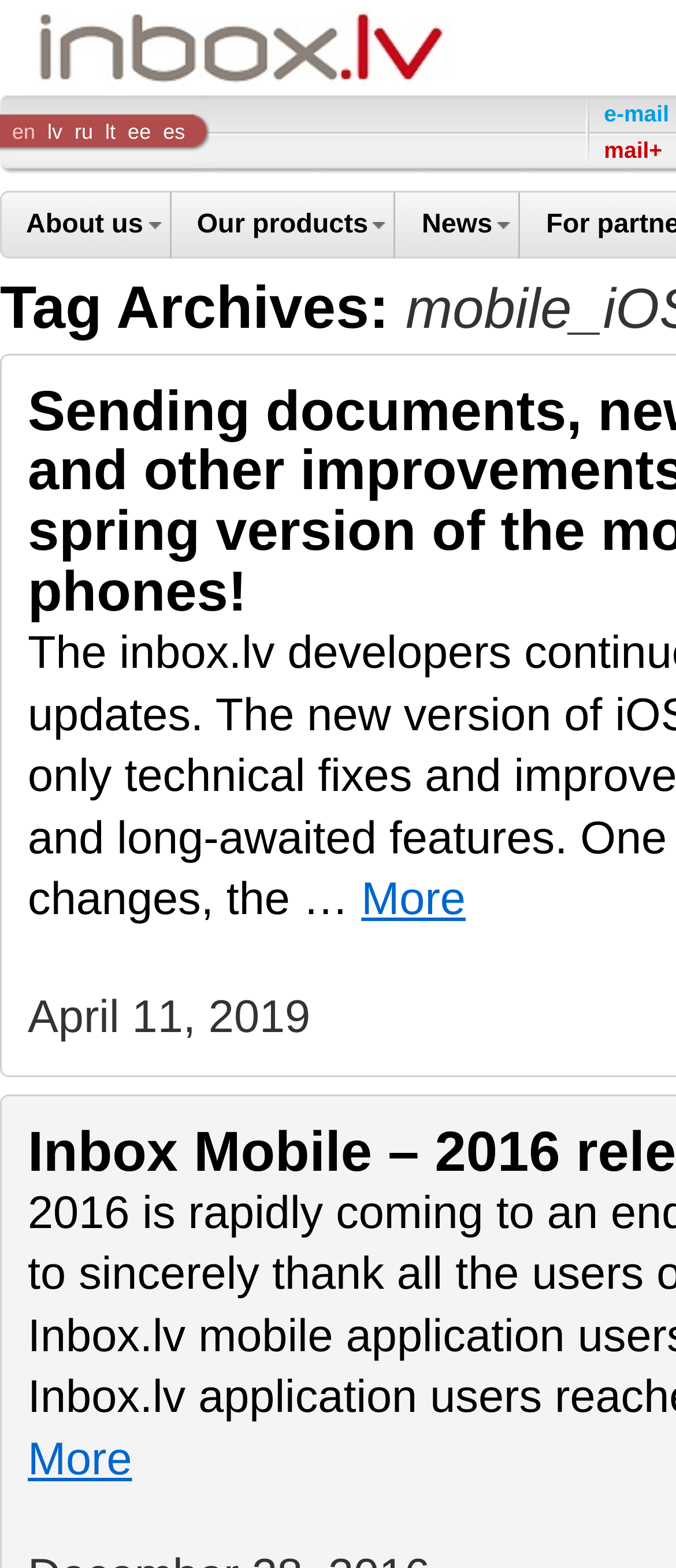Provide the bounding box coordinates of the UI element that matches the description: "Our products".

[0.224, 0.123, 0.512, 0.207]